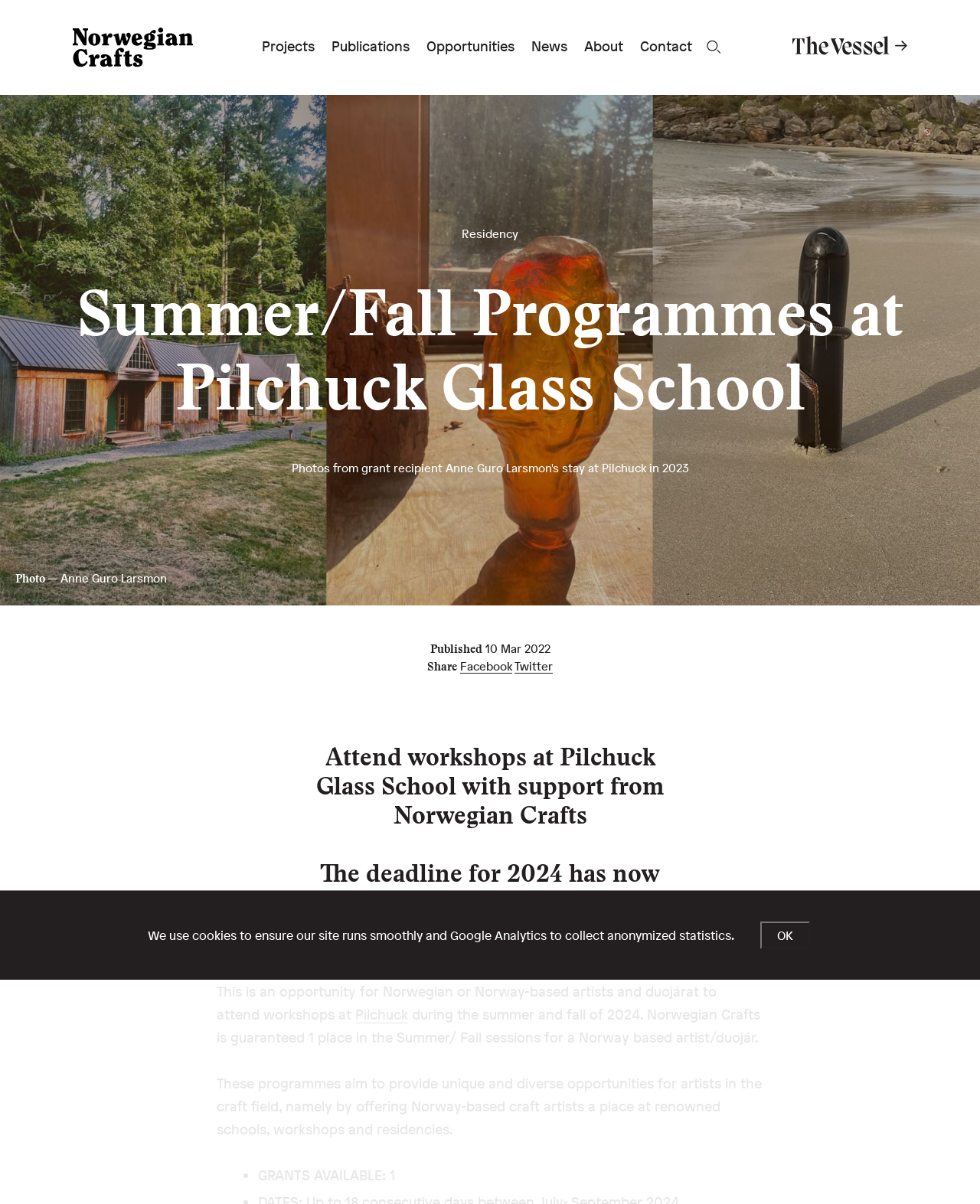What is the purpose of the programmes?
Answer the question in as much detail as possible.

I found the answer by looking at the text 'These programmes aim to provide unique and diverse opportunities for artists in the craft field...'. This indicates that the purpose of the programmes is to provide opportunities for artists.